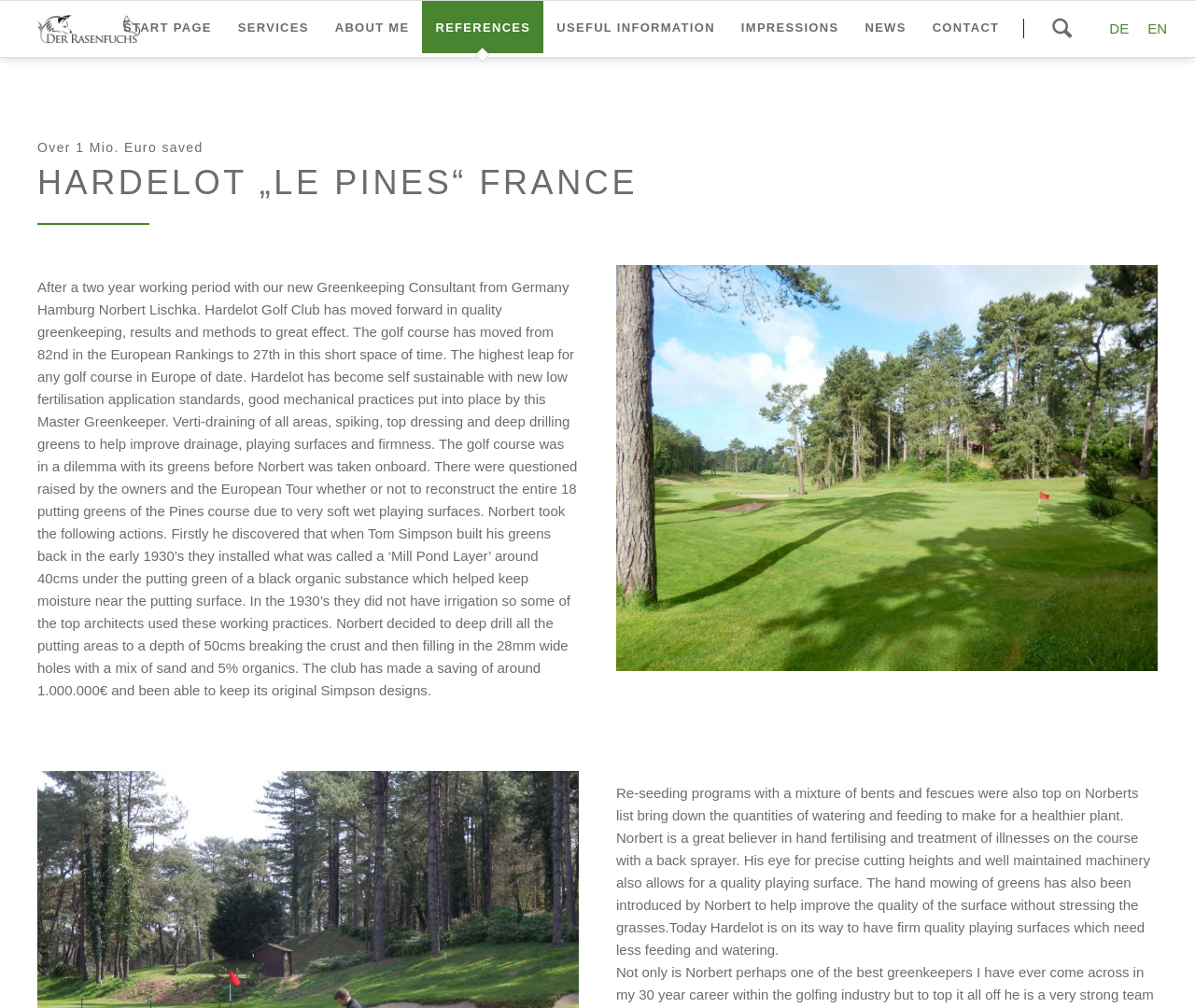Give a short answer using one word or phrase for the question:
What is the depth of the holes drilled in the putting areas?

50cms